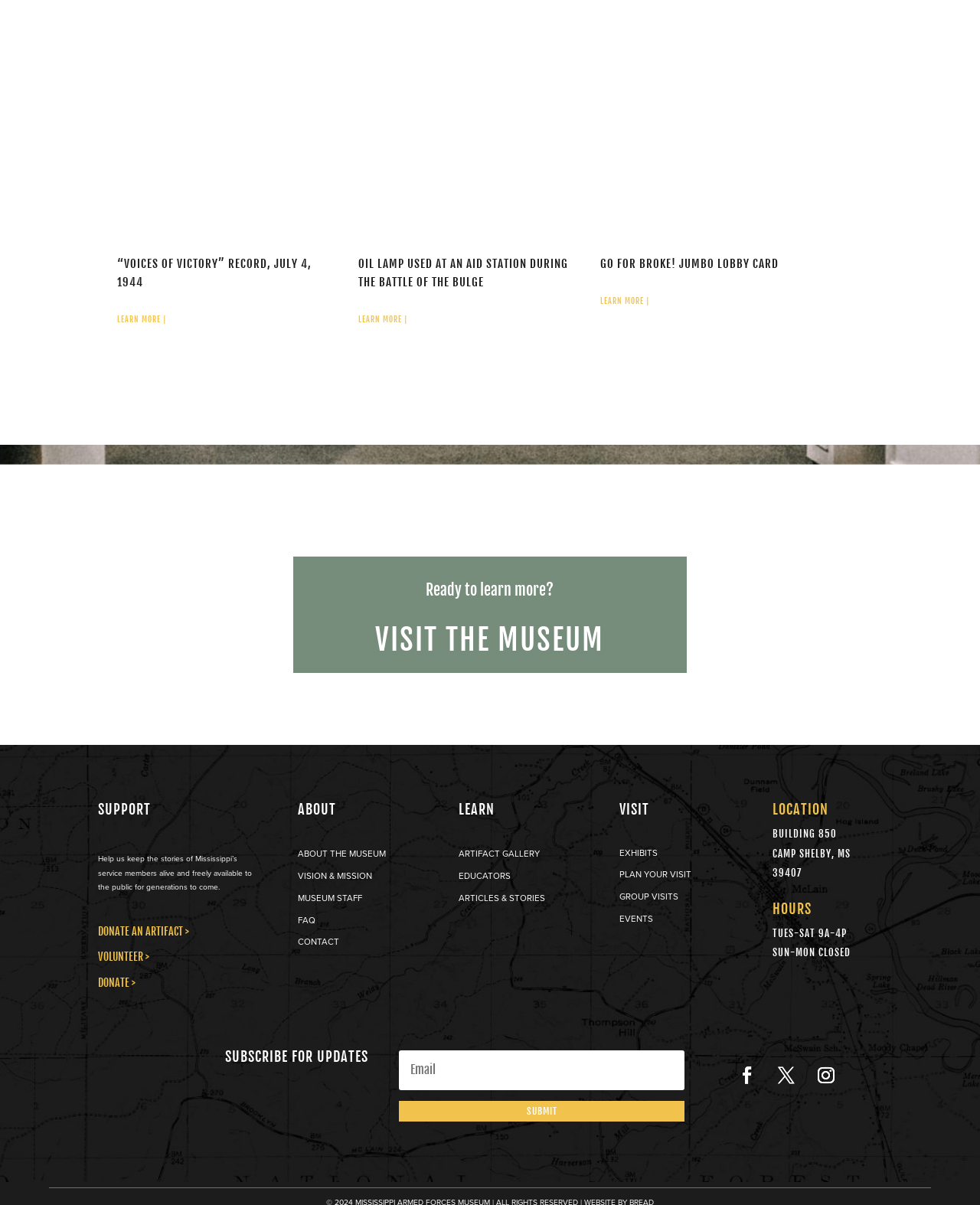What is the location of the museum?
Based on the image, please offer an in-depth response to the question.

The webpage provides the museum's location as Building 850, Camp Shelby, MS 39407. This information is listed under the 'LOCATION' heading.